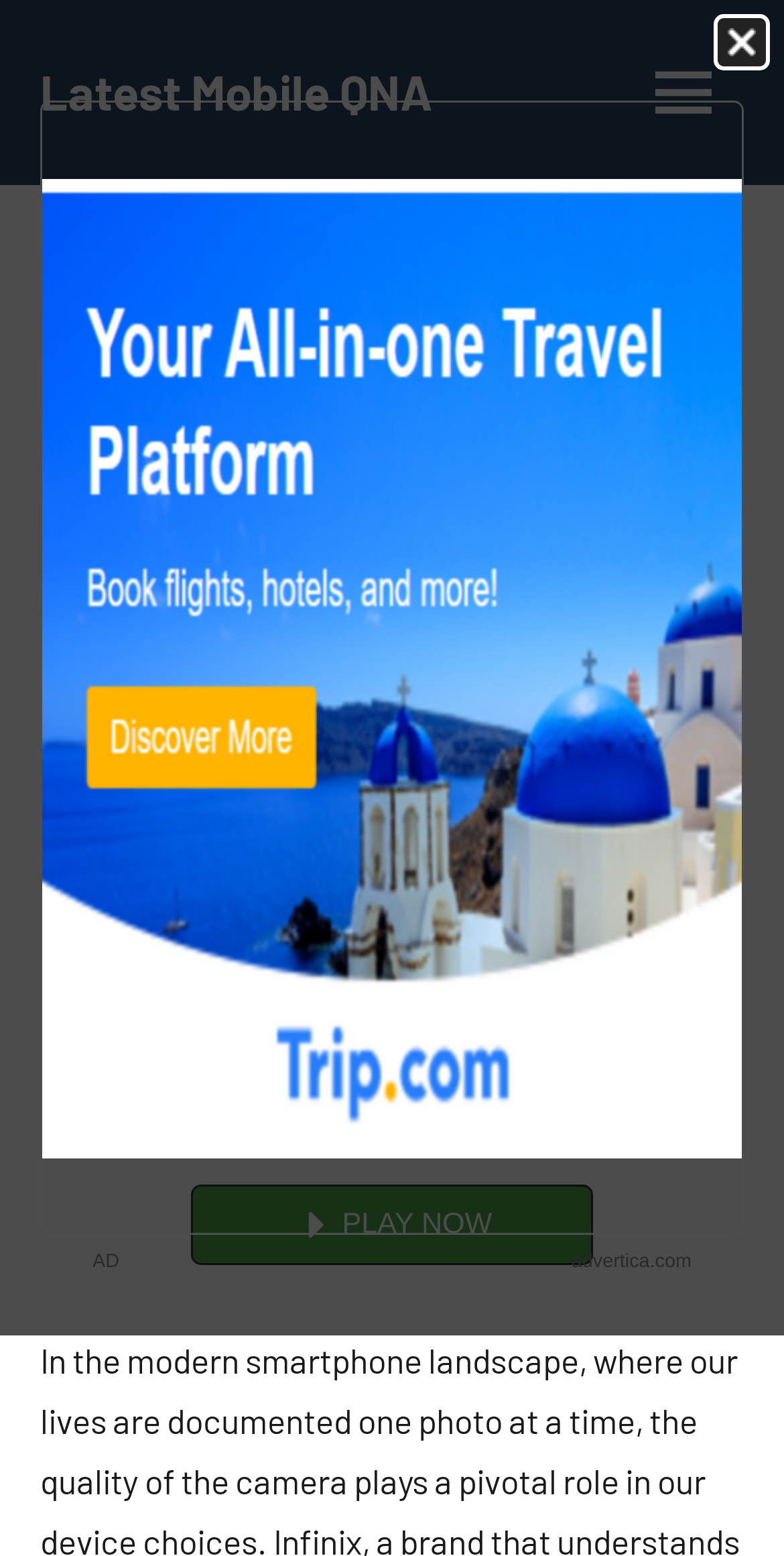Write a detailed summary of the webpage.

The webpage is about exploring the camera settings of the Infinix Hot 8 smartphone. At the top left, there is a link to "Latest Mobile QNA". On the top right, there is a button to expand the primary menu. Below the button, there is an iframe that takes up most of the width of the page. 

Inside the iframe, there is a header section with a heading that reads "Exploring Infinix Hot 8 Camera Settings". Below the heading, there are links to "Blogs" and "Gcam" on the left, and a link to the date "August 25, 2023" on the right. The date is accompanied by a time element. Further down, there are links to the author "dinesh kumar" and a comment section with "No comments".

Below the header section, there is another heading that reads "Mastering Your Visual Experience: Exploring Infinix Hot 8 Camera Settings". This is followed by two iframes, one below the other, which take up about 75% of the page width.

At the very bottom of the page, there is another iframe that spans the full width of the page.